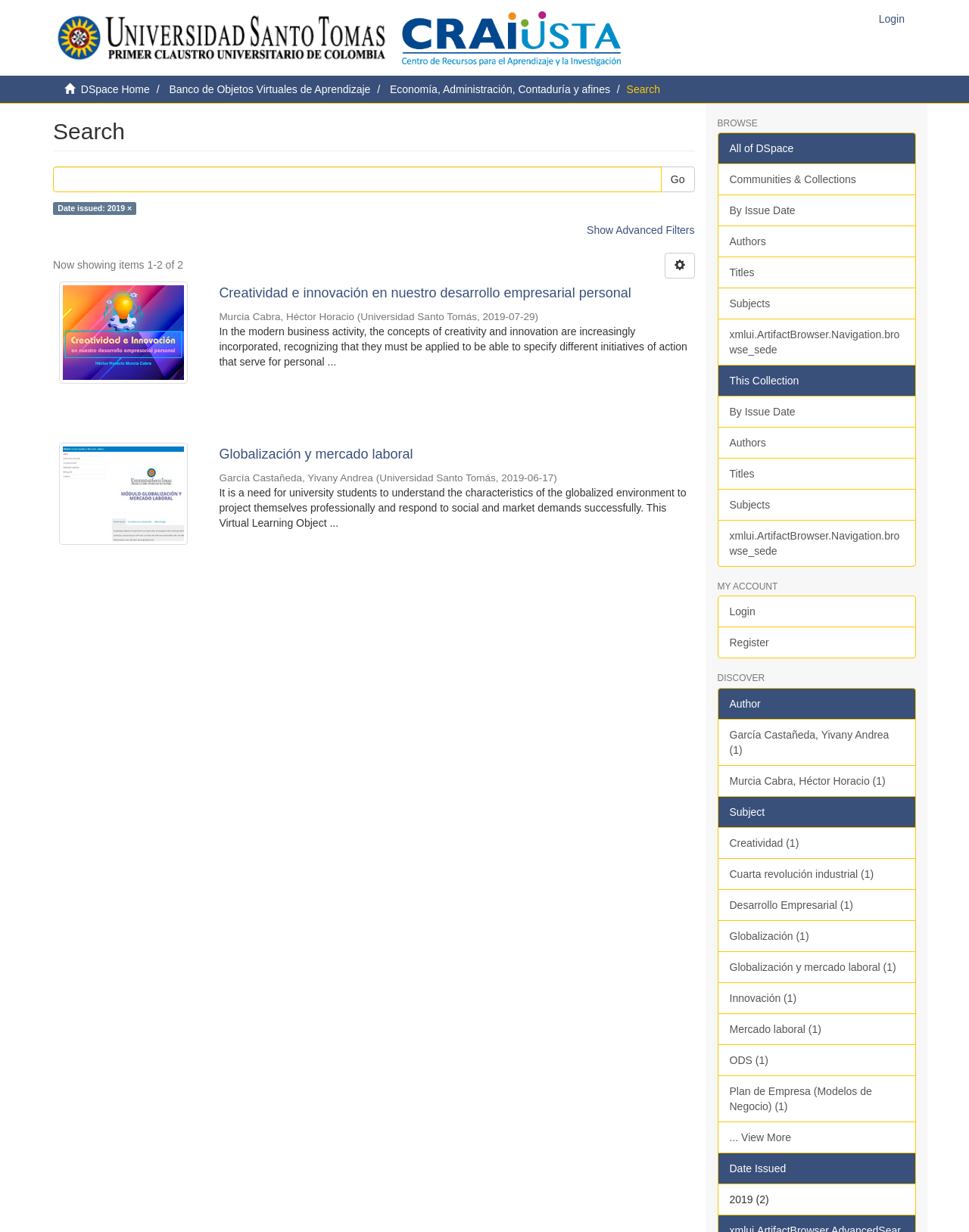What is the author of the second item?
Based on the image, answer the question with a single word or brief phrase.

García Castañeda, Yivany Andrea